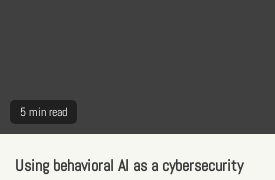Depict the image with a detailed narrative.

The image features the heading "Using behavioral AI as a cybersecurity tool," prominently displayed against a contrasting background. Below the heading, there is a small section indicating a reading time of "5 min read," which suggests the article provides a concise overview of the topic. This image serves as a visual introduction to the article, capturing the essence of leveraging behavioral AI in the realm of cybersecurity, highlighting its significance and timeliness in addressing modern security challenges.